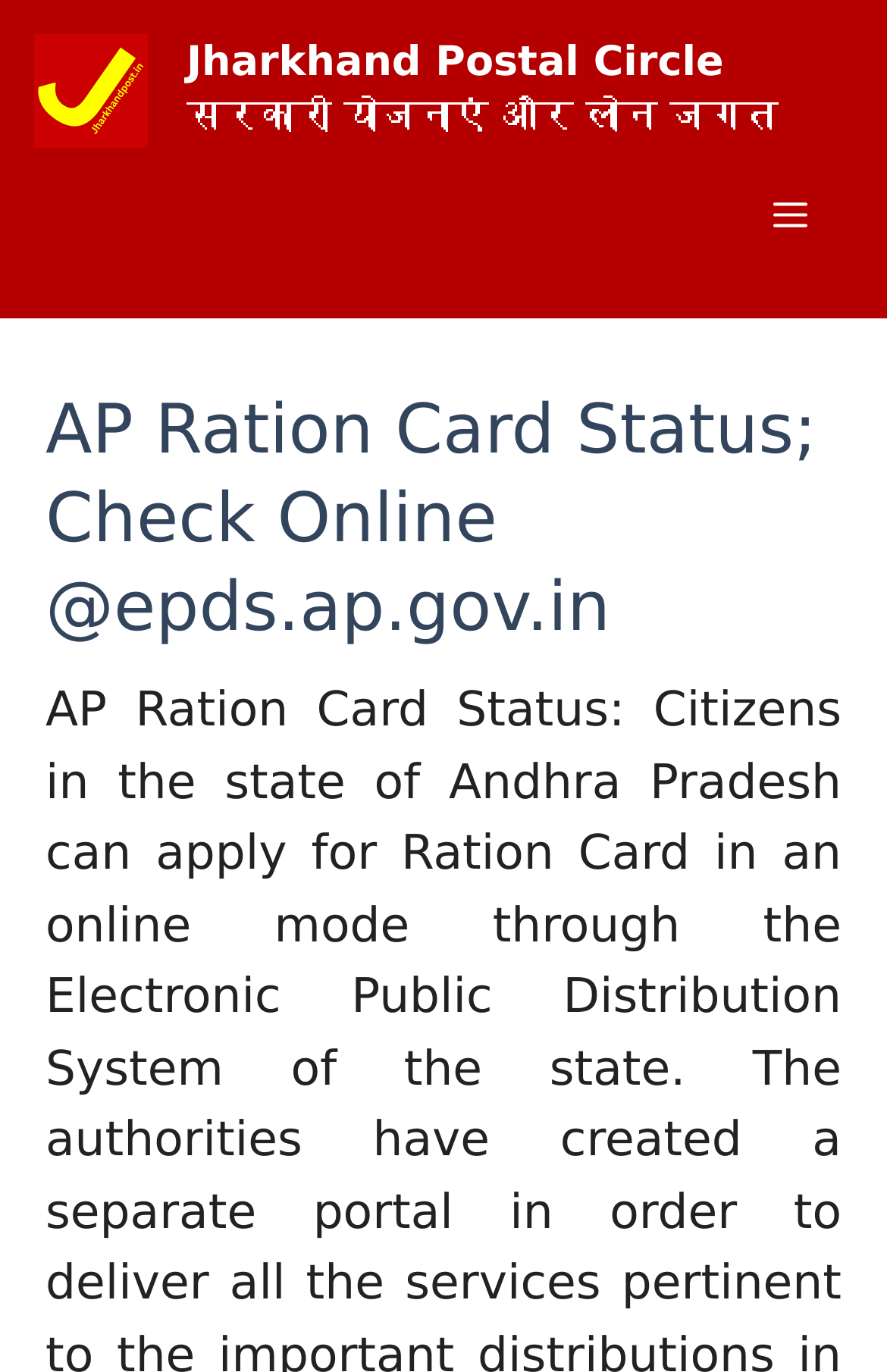Using a single word or phrase, answer the following question: 
What is the purpose of this website?

Apply for Ration Card